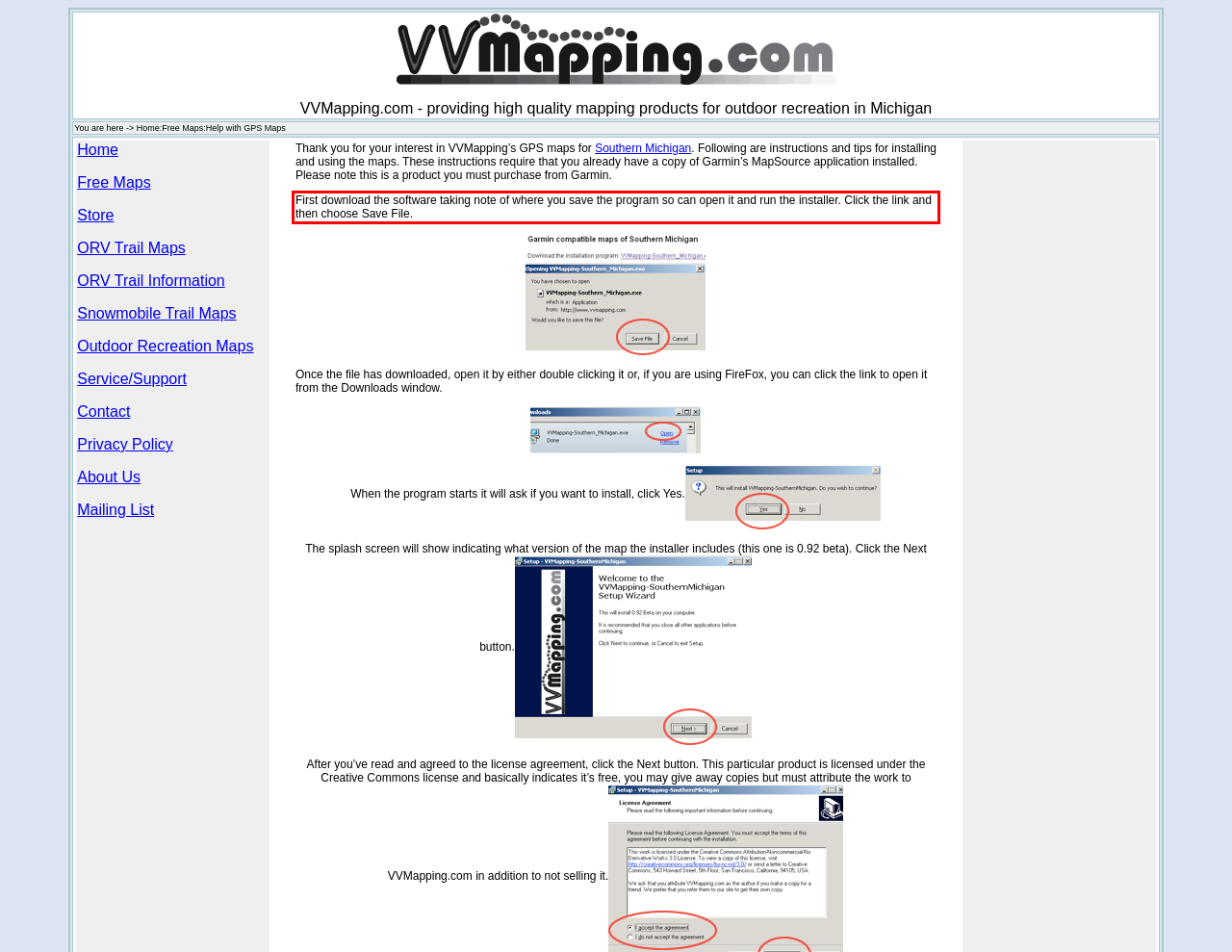Please perform OCR on the text within the red rectangle in the webpage screenshot and return the text content.

First download the software taking note of where you save the program so can open it and run the installer. Click the link and then choose Save File.